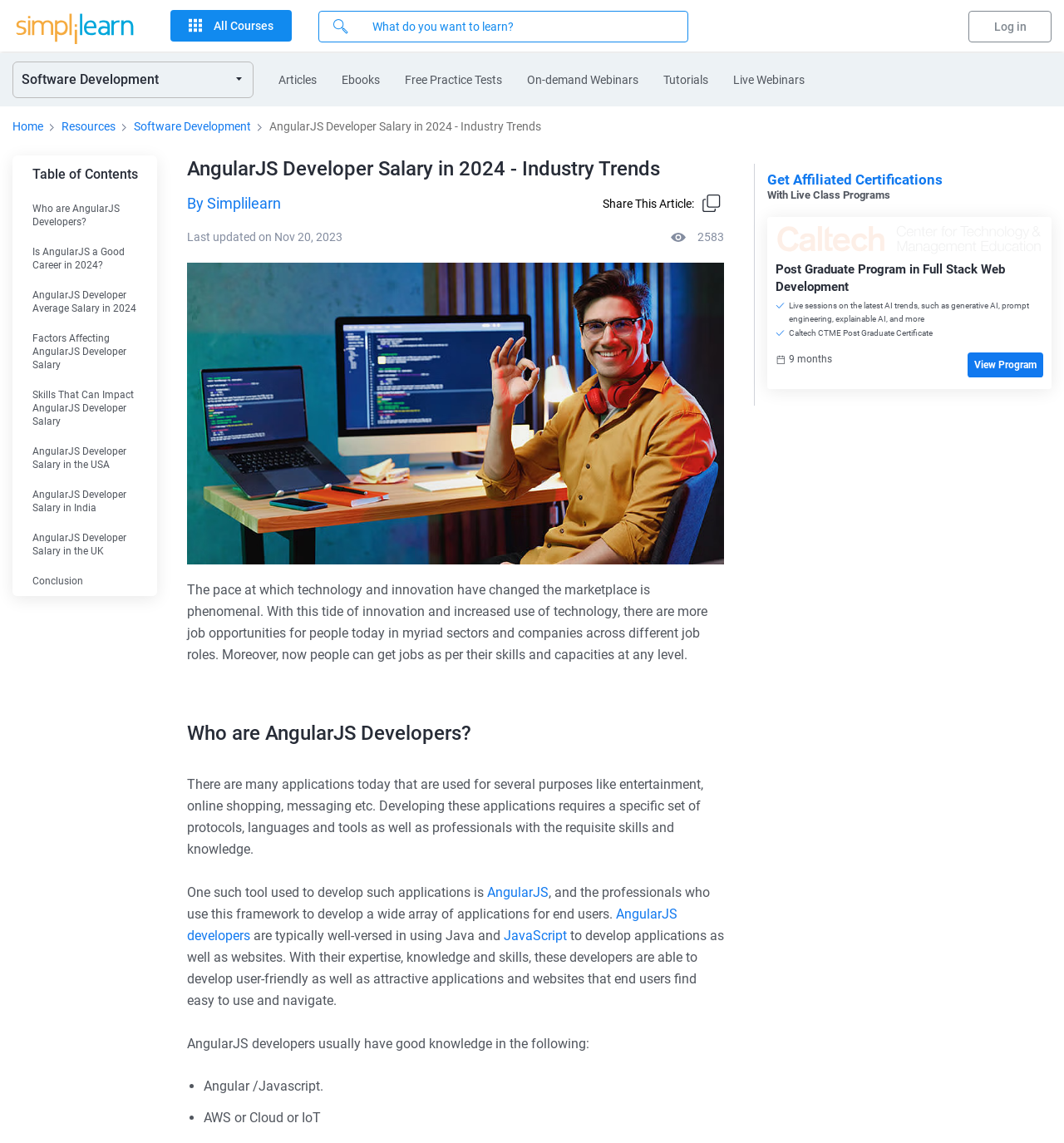Given the element description "Log in" in the screenshot, predict the bounding box coordinates of that UI element.

[0.91, 0.009, 0.988, 0.037]